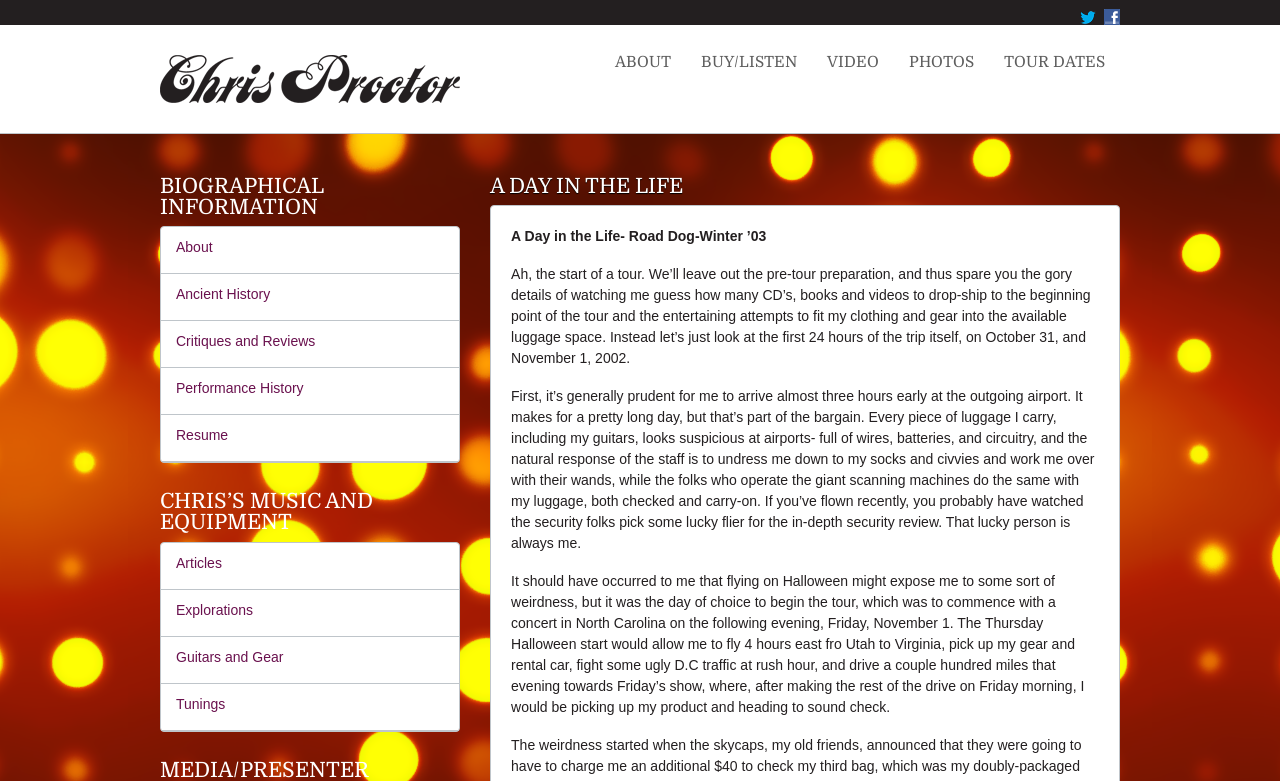Produce an elaborate caption capturing the essence of the webpage.

The webpage is about Chris Proctor, a musician, and his daily life. At the top right corner, there are two social media links, "Follow on Twitter" and "Interact on Facebook", each accompanied by an image. Below these links, there is a prominent link to "Chris Proctor" with an image of the musician.

The main content of the webpage is divided into two sections. On the left side, there are five links: "ABOUT", "BUY/LISTEN", "VIDEO", "PHOTOS", and "TOUR DATES". These links are arranged horizontally and take up about half of the webpage's width.

On the right side, there is a header "A DAY IN THE LIFE" followed by a series of paragraphs describing Chris Proctor's experience on the first 24 hours of a tour. The text is divided into three sections, each describing a different part of his journey, including arriving at the airport, flying on Halloween, and preparing for a concert.

Below the main content, there are two sections with headings "BIOGRAPHICAL INFORMATION" and "CHRIS’S MUSIC AND EQUIPMENT". Each section contains several links to subtopics, such as "About", "Ancient History", "Critiques and Reviews", and "Guitars and Gear". These links are arranged vertically and take up about a quarter of the webpage's width.